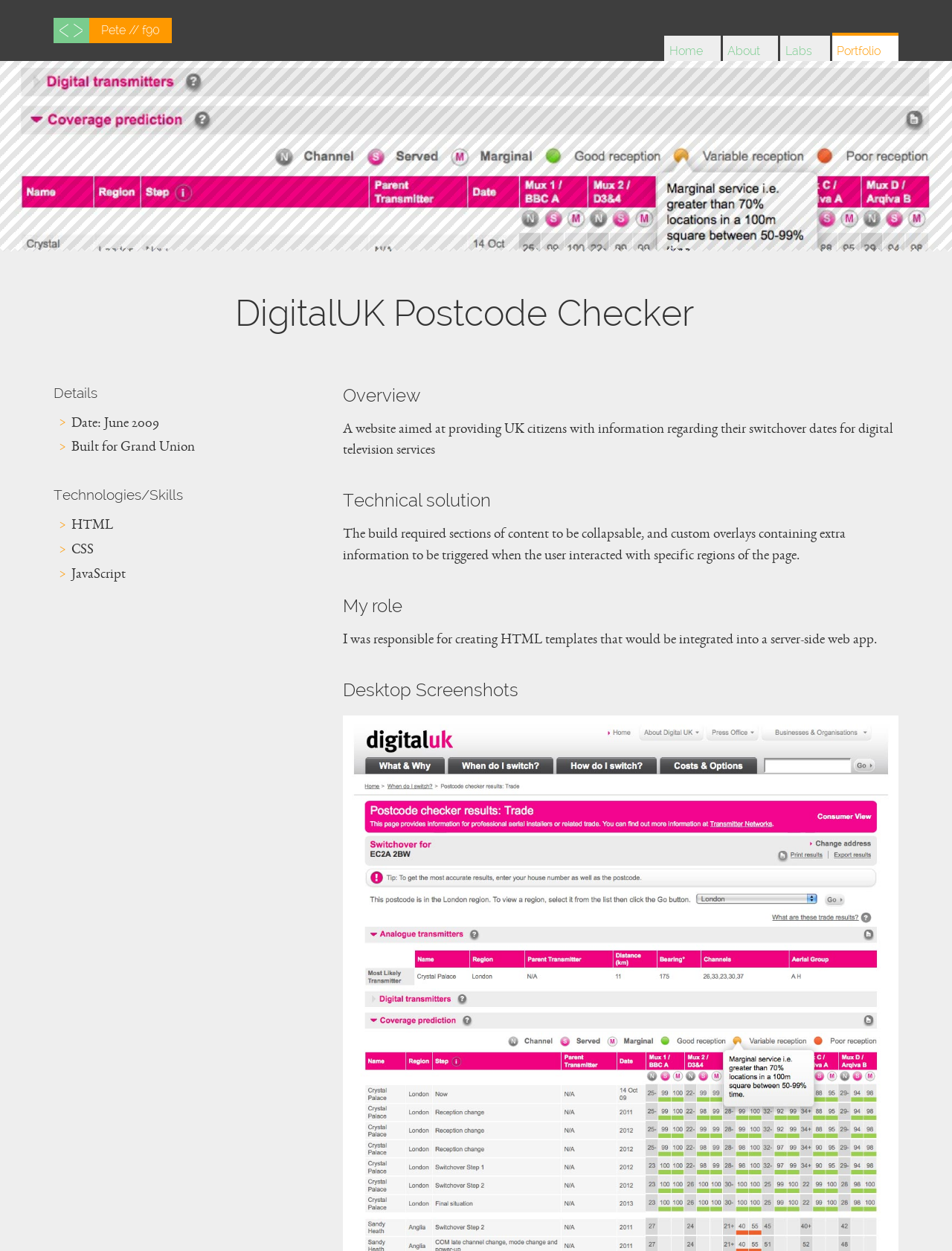Please use the details from the image to answer the following question comprehensively:
What was the developer's role in this project?

According to the static text under the 'My role' heading, the developer was responsible for creating HTML templates that would be integrated into a server-side web app.